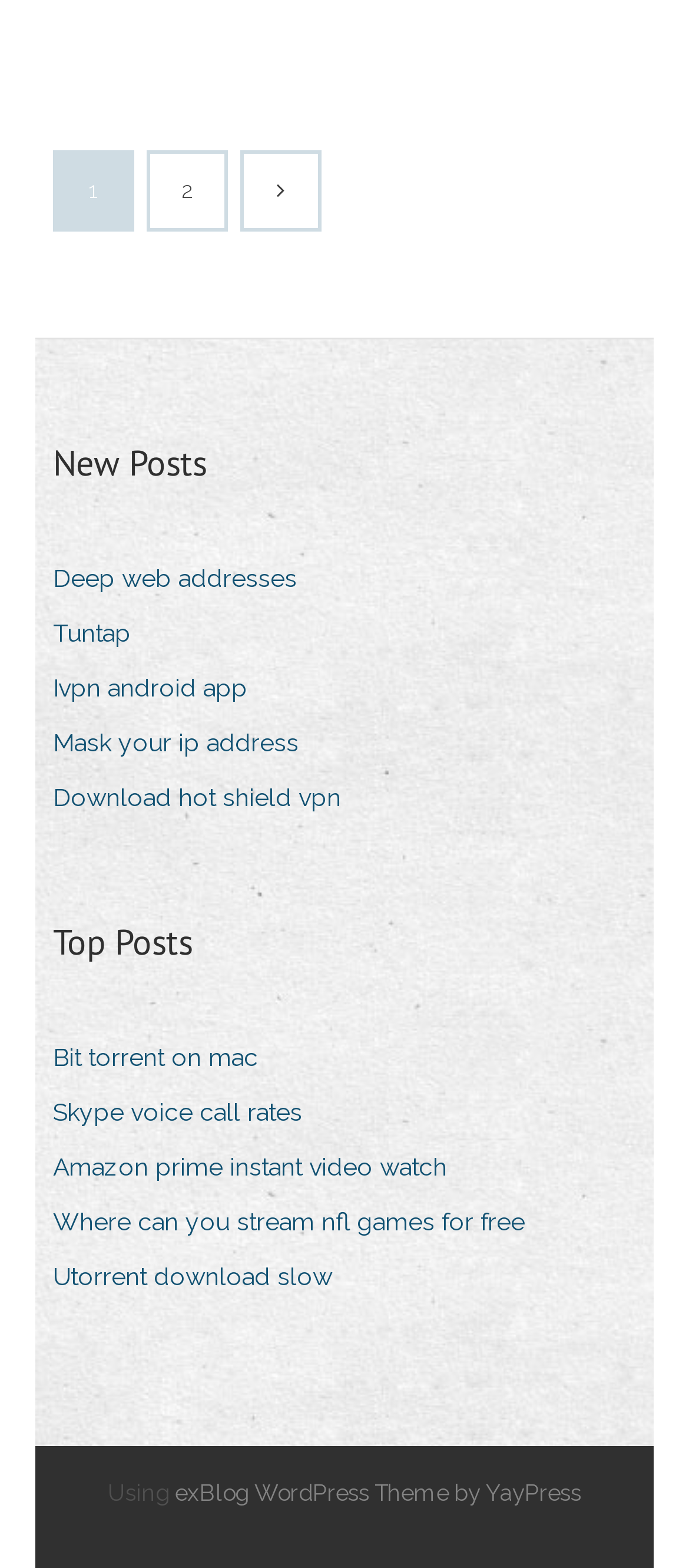Based on the image, give a detailed response to the question: How many links are under 'New Posts'?

I counted the number of links under the 'New Posts' heading, which are 'Deep web addresses', 'Tuntap', 'Ivpn android app', 'Mask your ip address', and 'Download hot shield vpn'. There are 5 links in total.